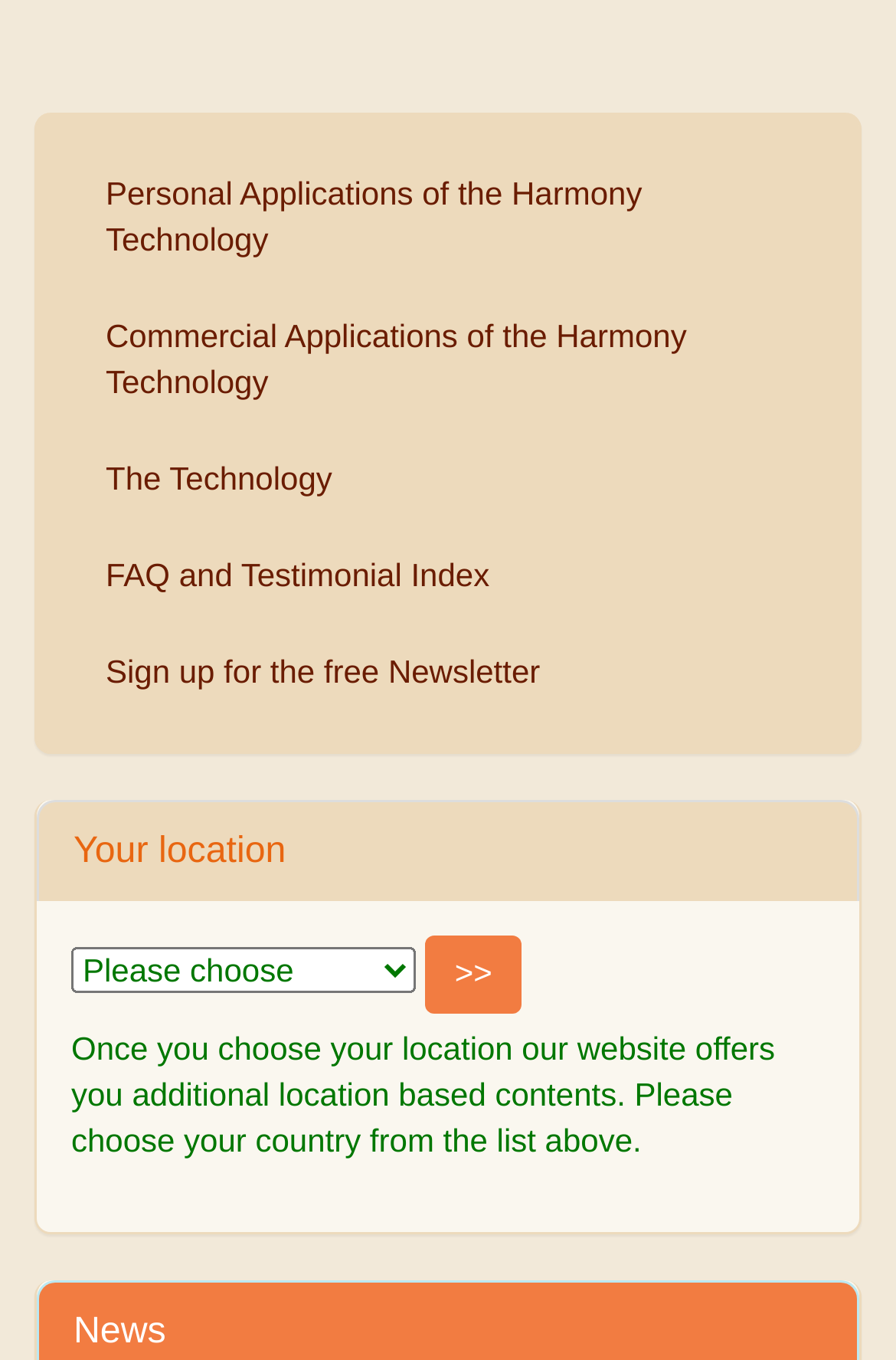Provide a short, one-word or phrase answer to the question below:
What is the text above the combobox?

Your location